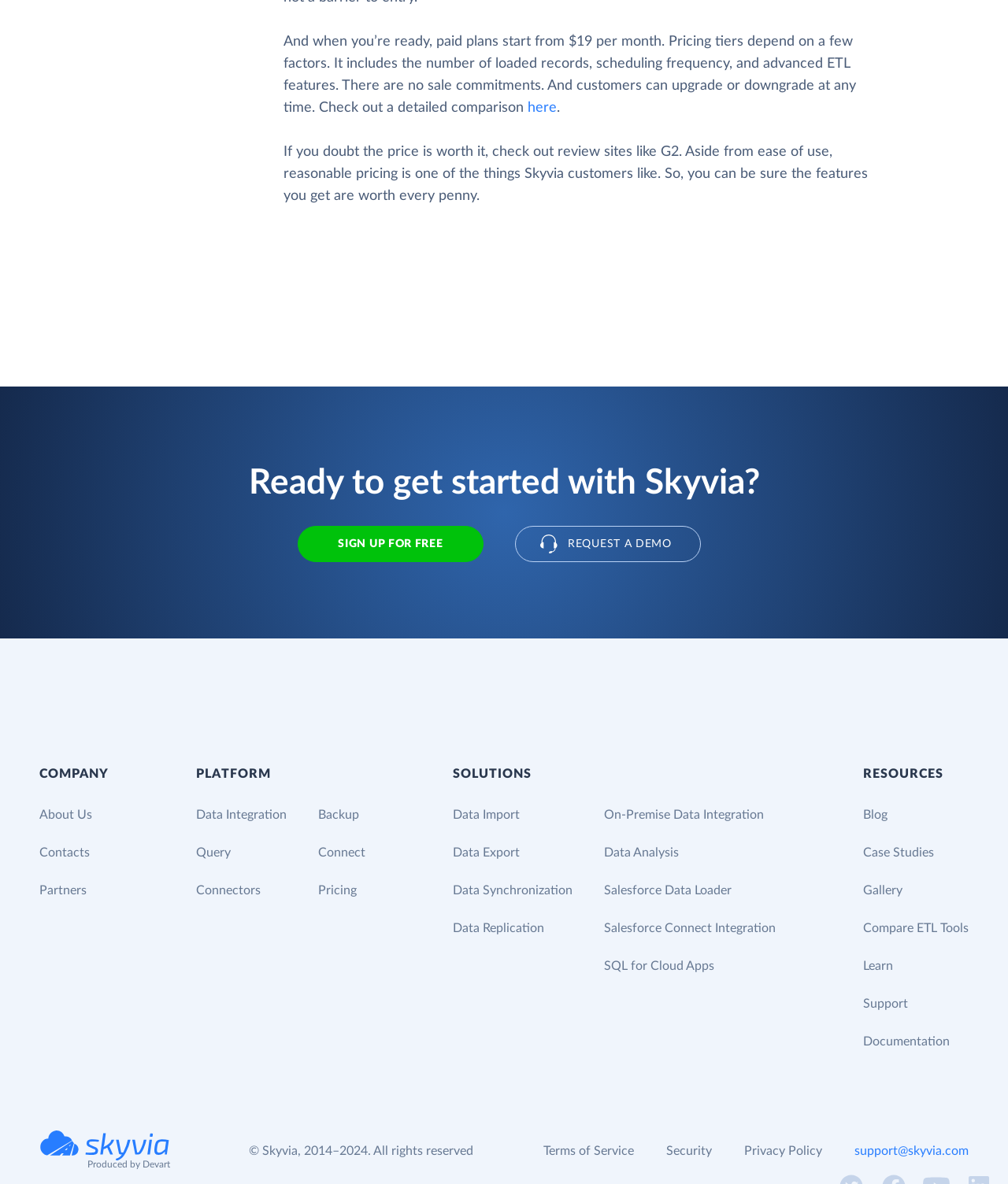Please answer the following question using a single word or phrase: 
What is the starting price of Skyvia's paid plans?

$19 per month